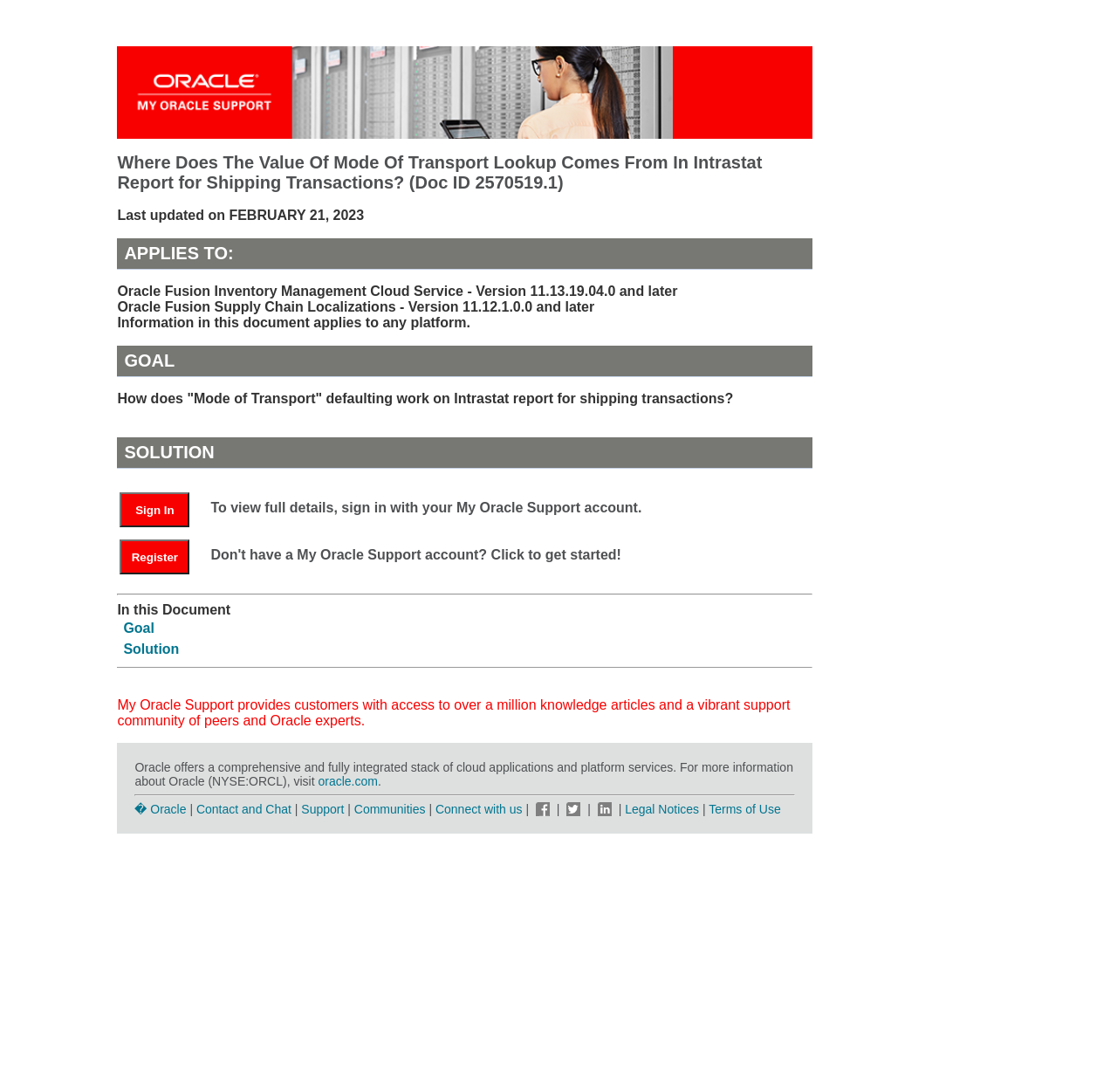Please identify the bounding box coordinates of the element that needs to be clicked to execute the following command: "Contact Oracle support". Provide the bounding box using four float numbers between 0 and 1, formatted as [left, top, right, bottom].

[0.176, 0.734, 0.261, 0.747]